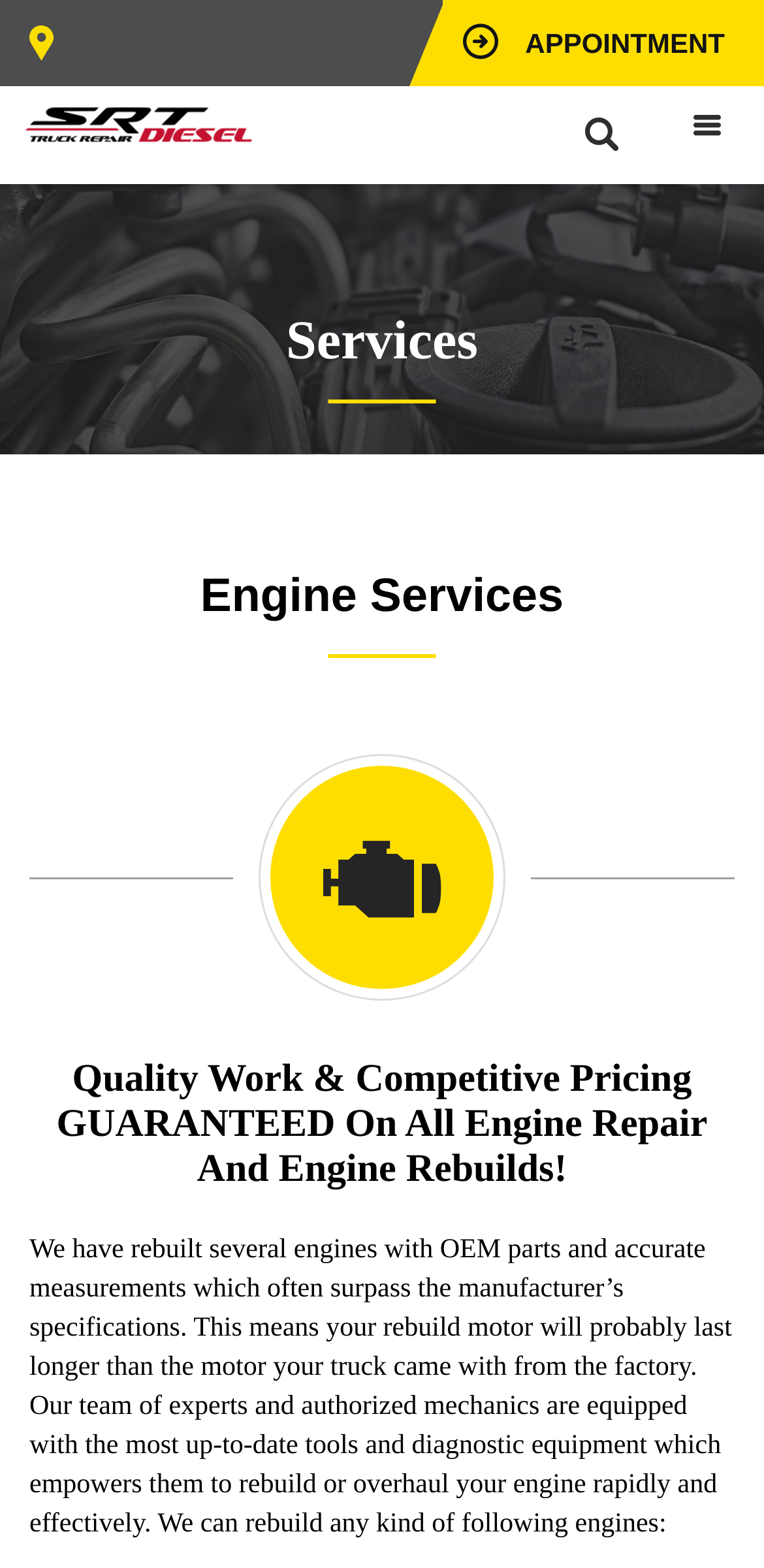Utilize the details in the image to give a detailed response to the question: What is the purpose of the search box?

The search box is located at the top of the webpage with a placeholder text 'Search …', which implies that its purpose is to allow users to search for specific content or services within the website.